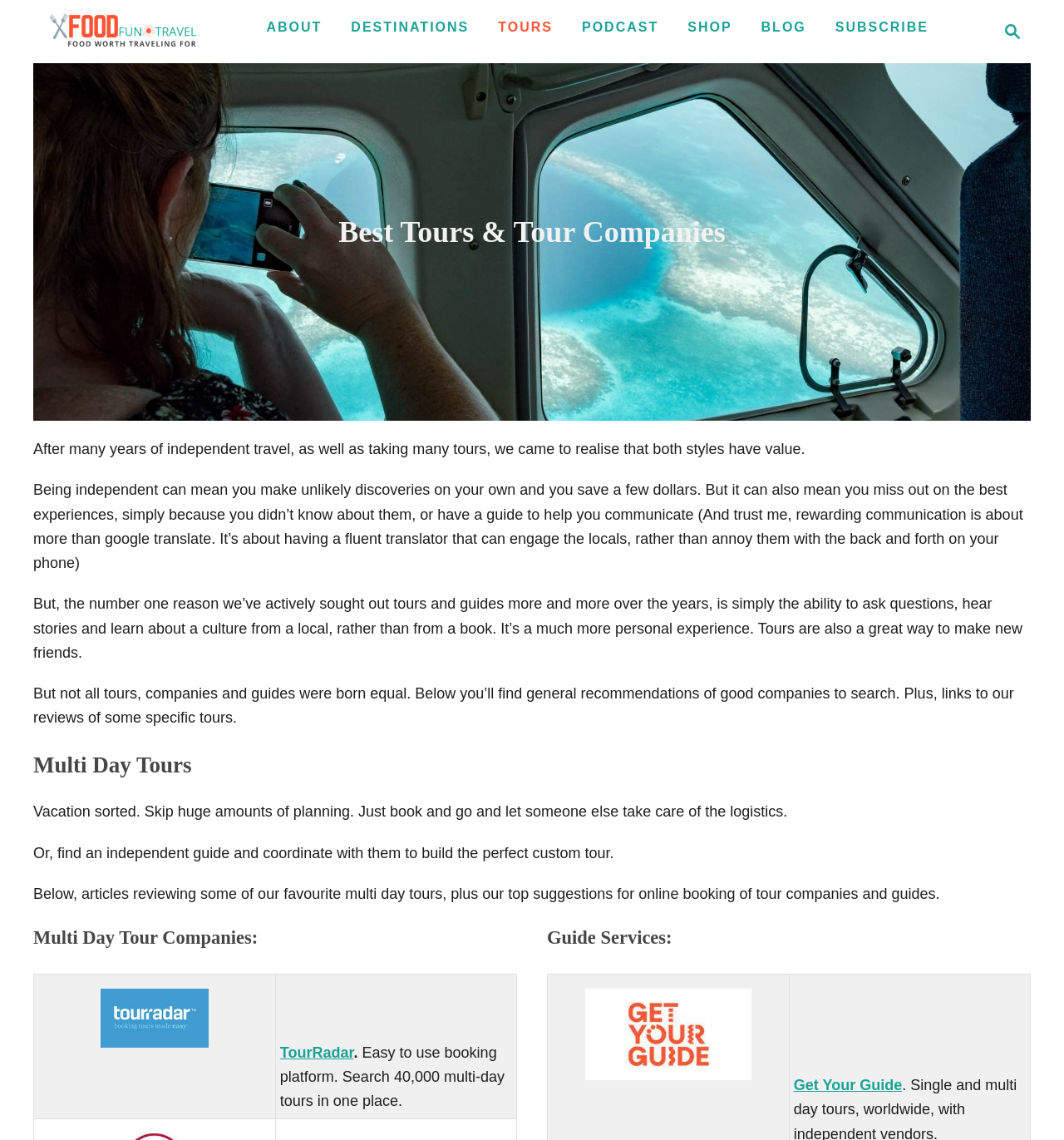What is the advantage of taking a guided tour?
Based on the visual, give a brief answer using one word or a short phrase.

Personal experience